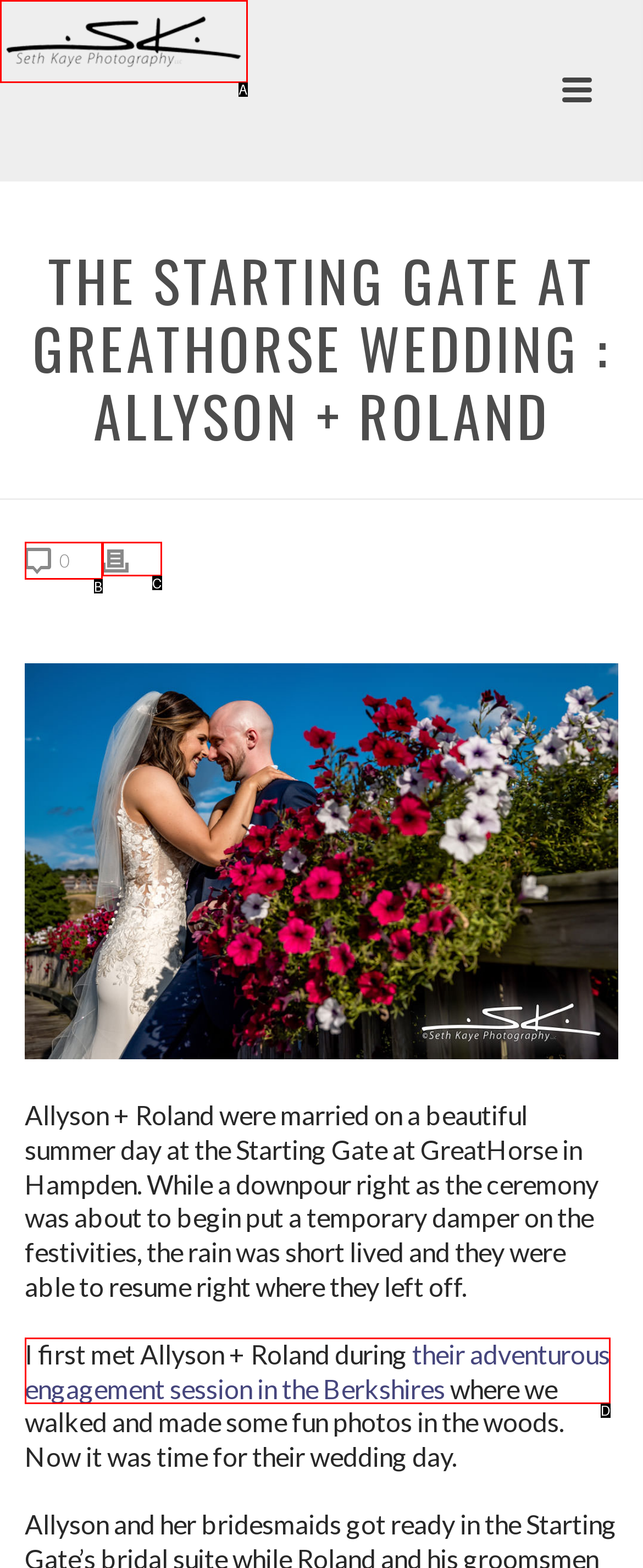Point out the option that best suits the description: 0
Indicate your answer with the letter of the selected choice.

B